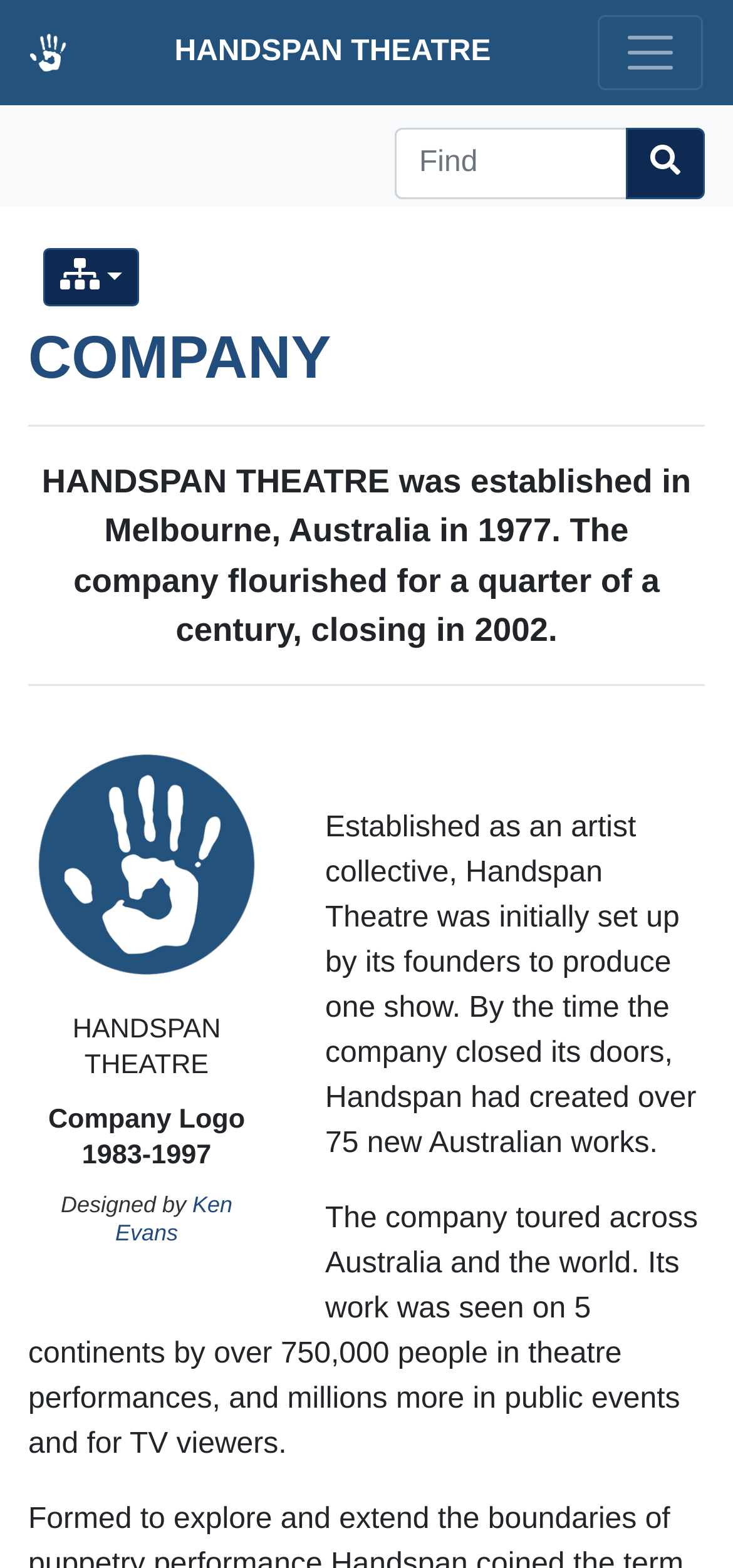Locate the bounding box for the described UI element: "parent_node: Find name="find" placeholder="Find"". Ensure the coordinates are four float numbers between 0 and 1, formatted as [left, top, right, bottom].

[0.538, 0.082, 0.856, 0.127]